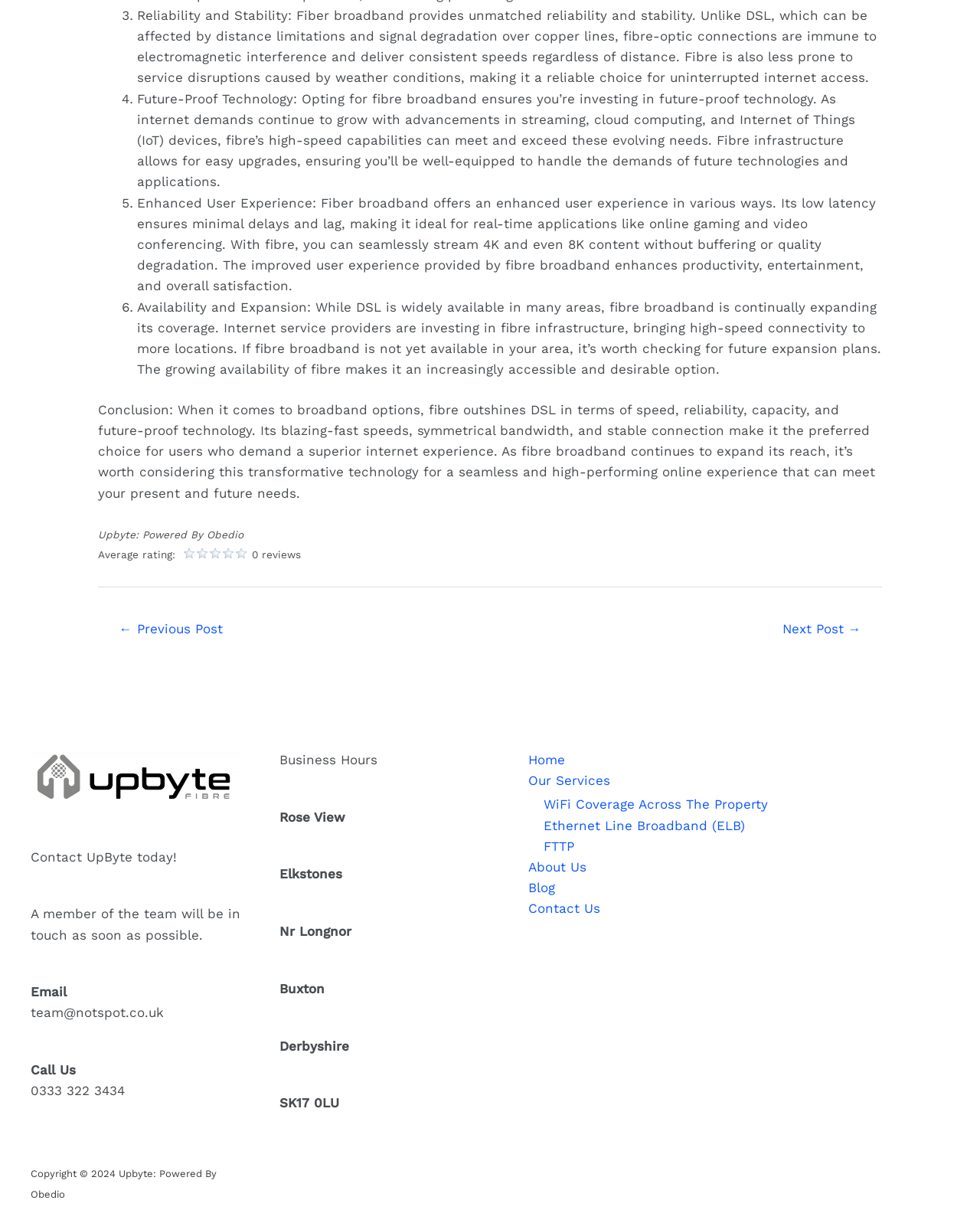Answer the question with a single word or phrase: 
What is the company name mentioned in the footer?

Upbyte